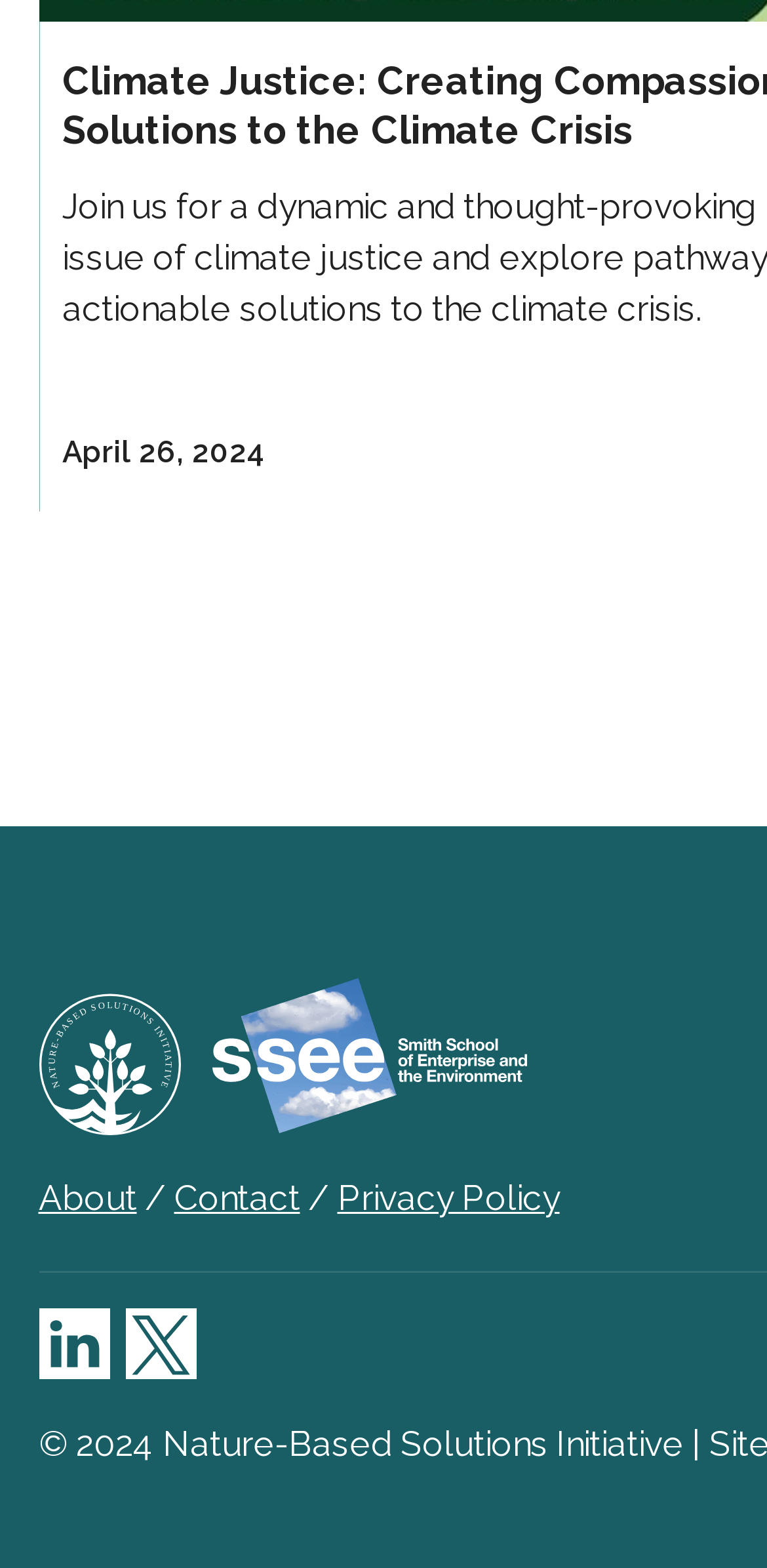Find and provide the bounding box coordinates for the UI element described with: "Privacy Policy".

[0.44, 0.752, 0.729, 0.777]